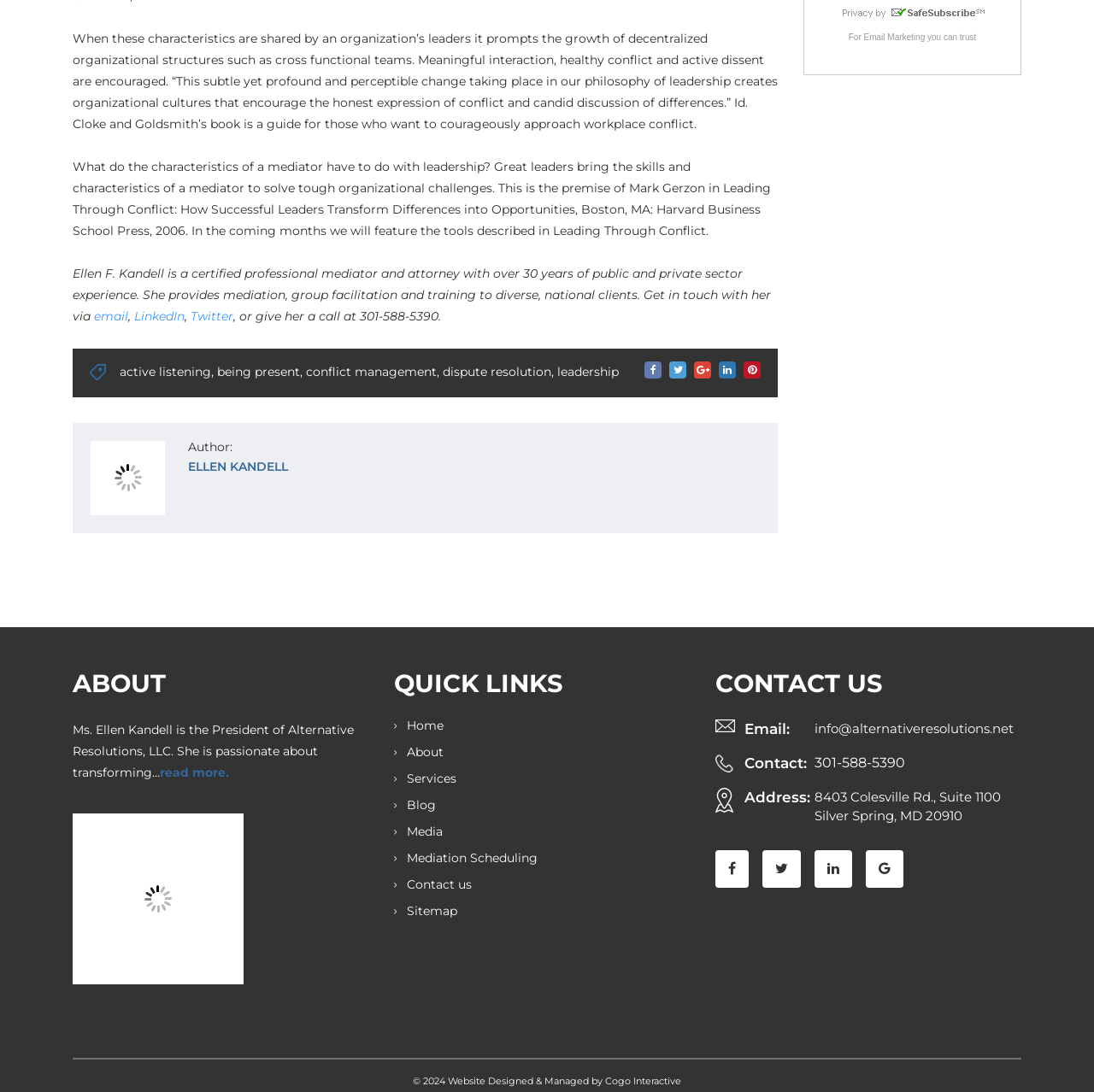Answer this question in one word or a short phrase: What is the address of Alternative Resolutions, LLC?

8403 Colesville Rd., Suite 1100 Silver Spring, MD 20910